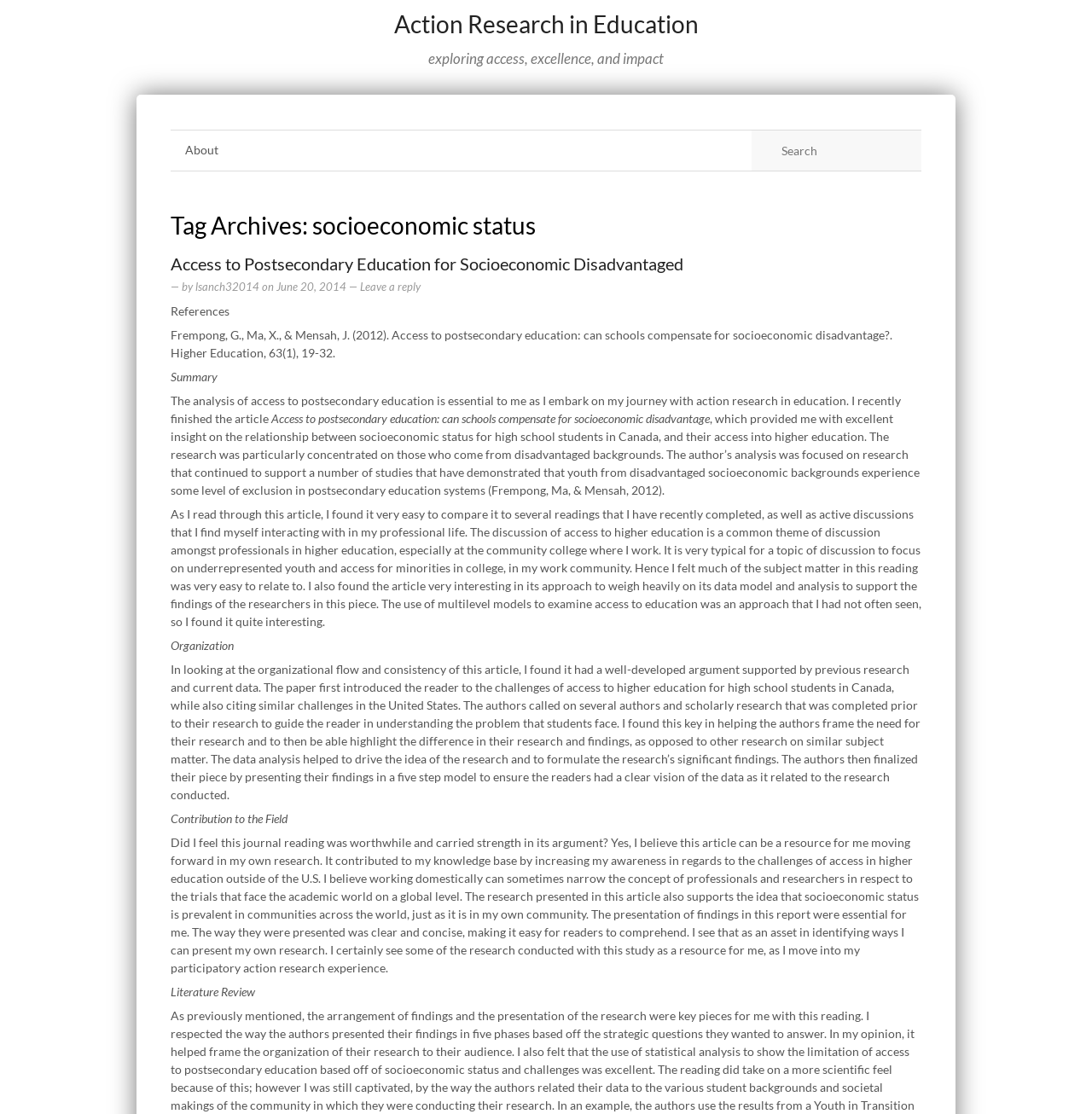What is the title of the webpage?
Using the image, respond with a single word or phrase.

socioeconomic status | Action Research in Education